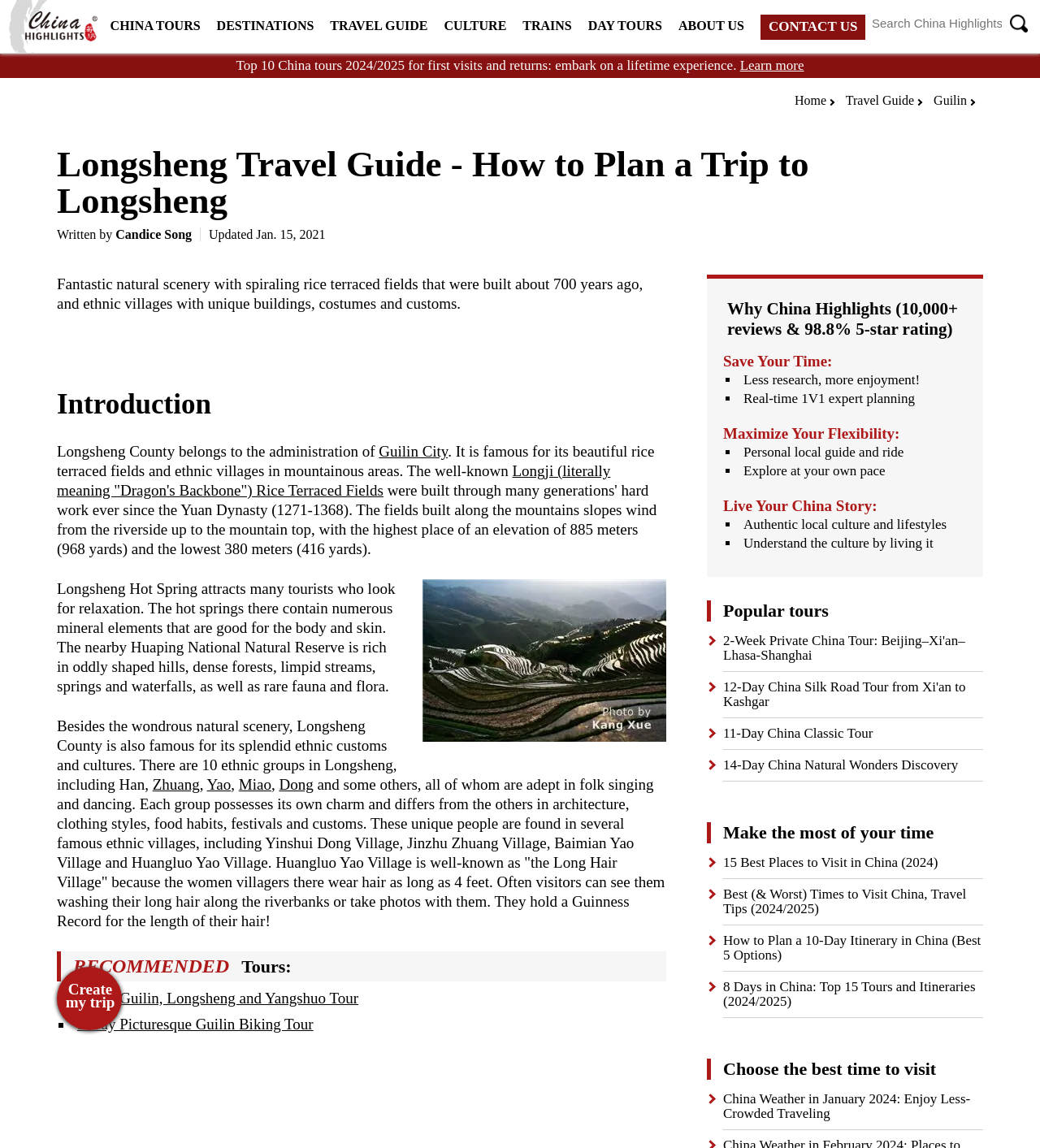Identify the bounding box of the HTML element described as: "Guilin".

[0.898, 0.081, 0.93, 0.093]